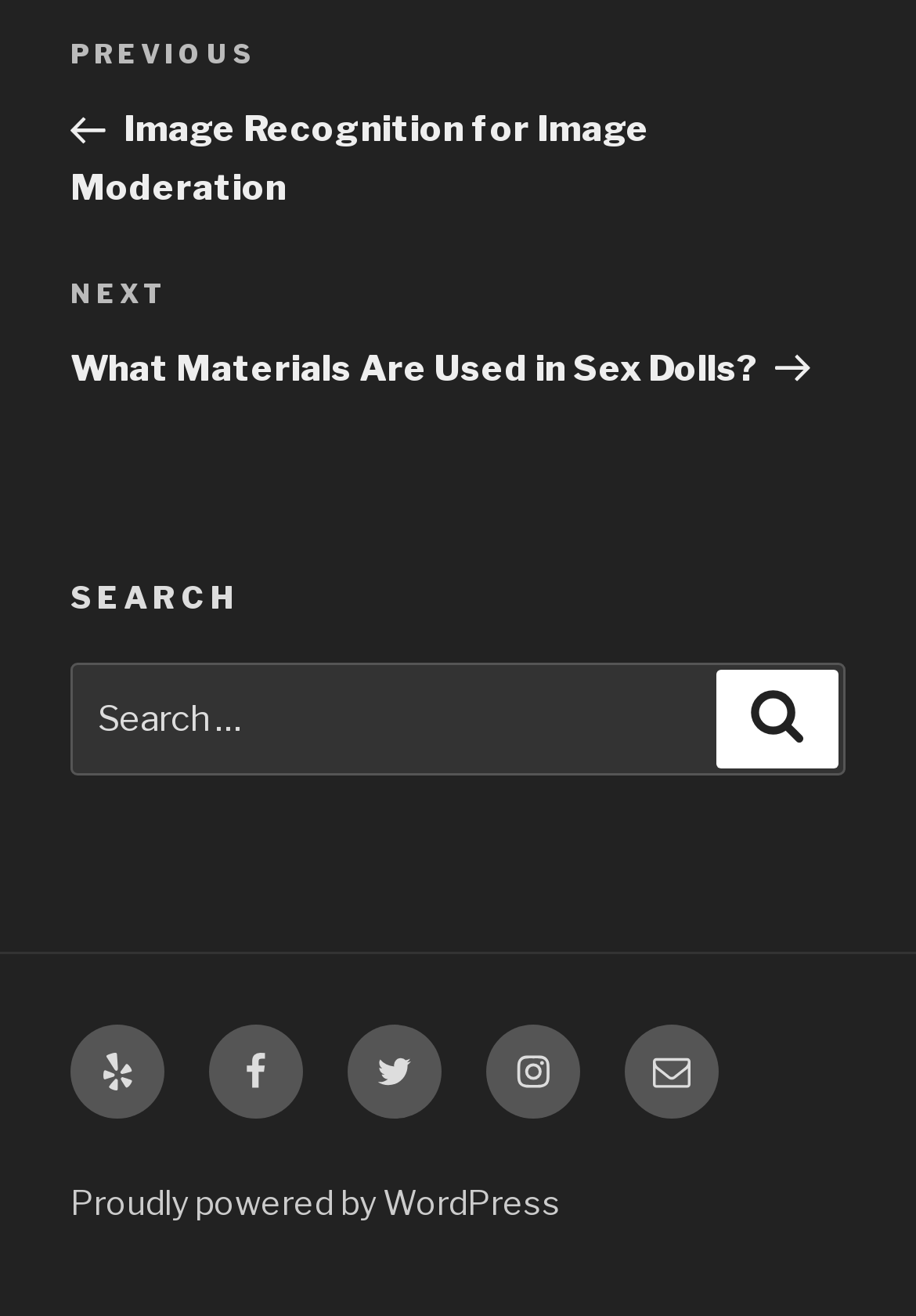Locate the bounding box coordinates of the area that needs to be clicked to fulfill the following instruction: "Go to previous post". The coordinates should be in the format of four float numbers between 0 and 1, namely [left, top, right, bottom].

[0.077, 0.025, 0.923, 0.159]